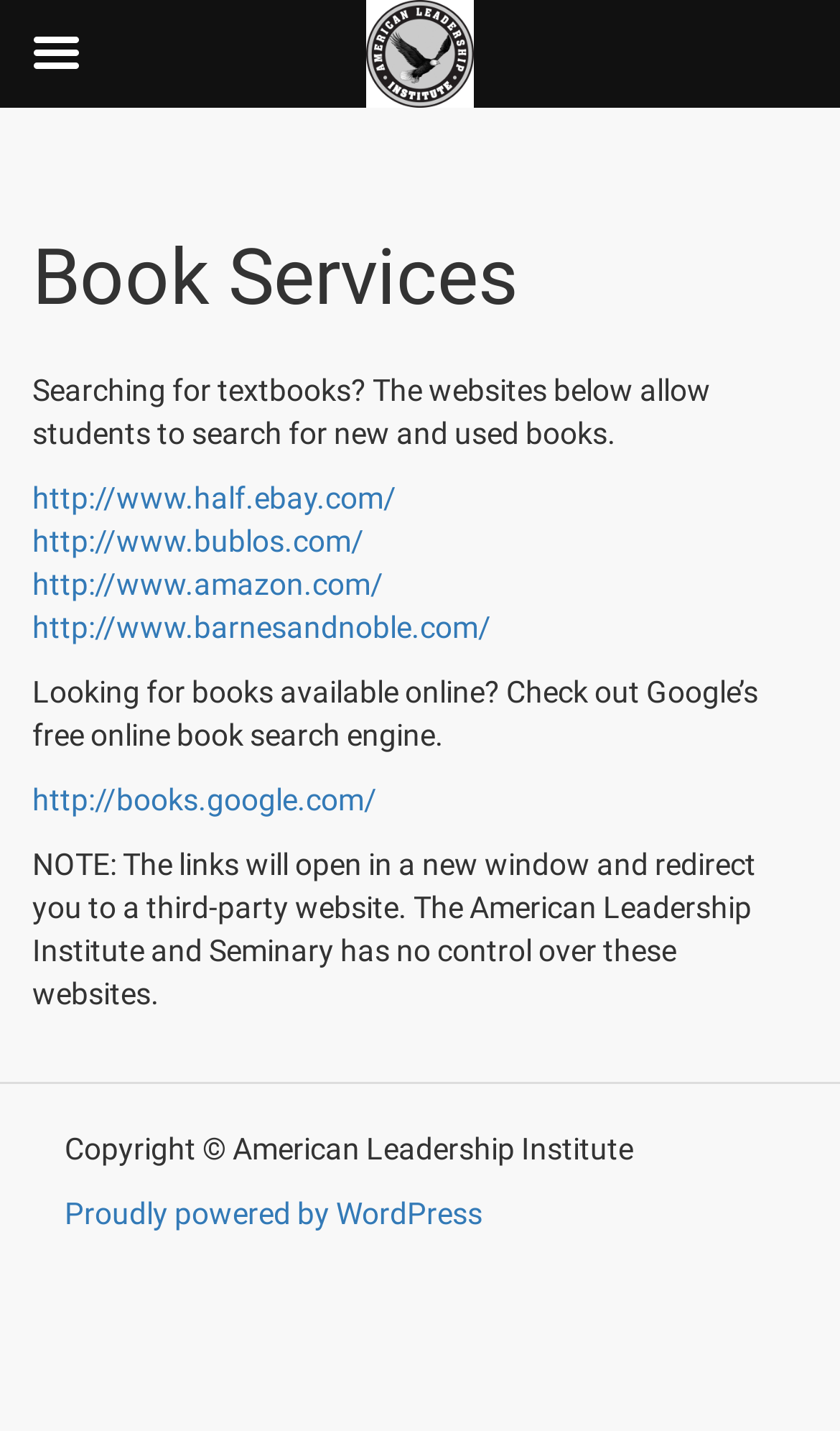Using the provided element description: "Proudly powered by WordPress", identify the bounding box coordinates. The coordinates should be four floats between 0 and 1 in the order [left, top, right, bottom].

[0.077, 0.835, 0.574, 0.859]